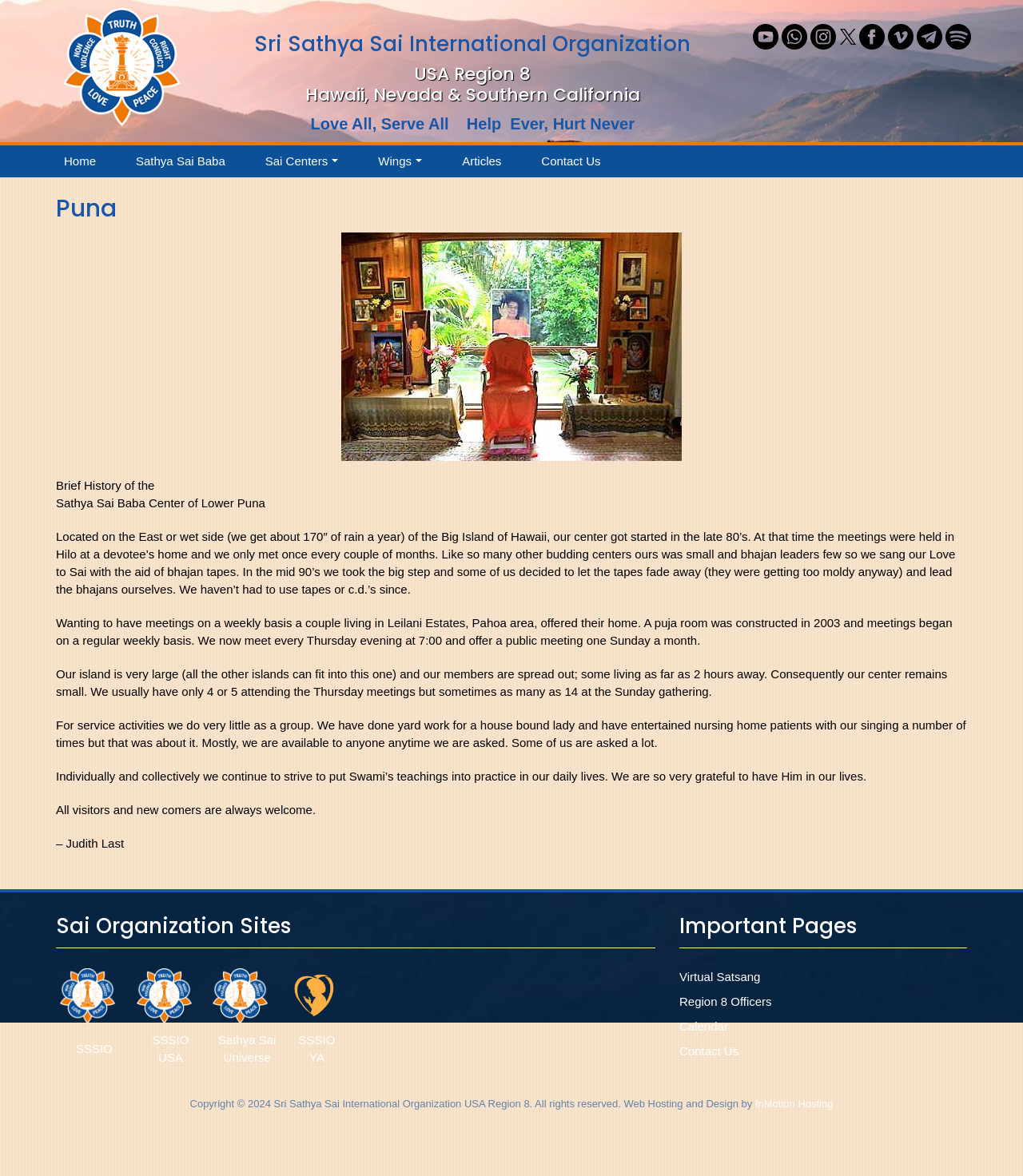Use a single word or phrase to answer this question: 
What is the location of the Sathya Sai Baba Center?

Lower Puna, Big Island of Hawaii